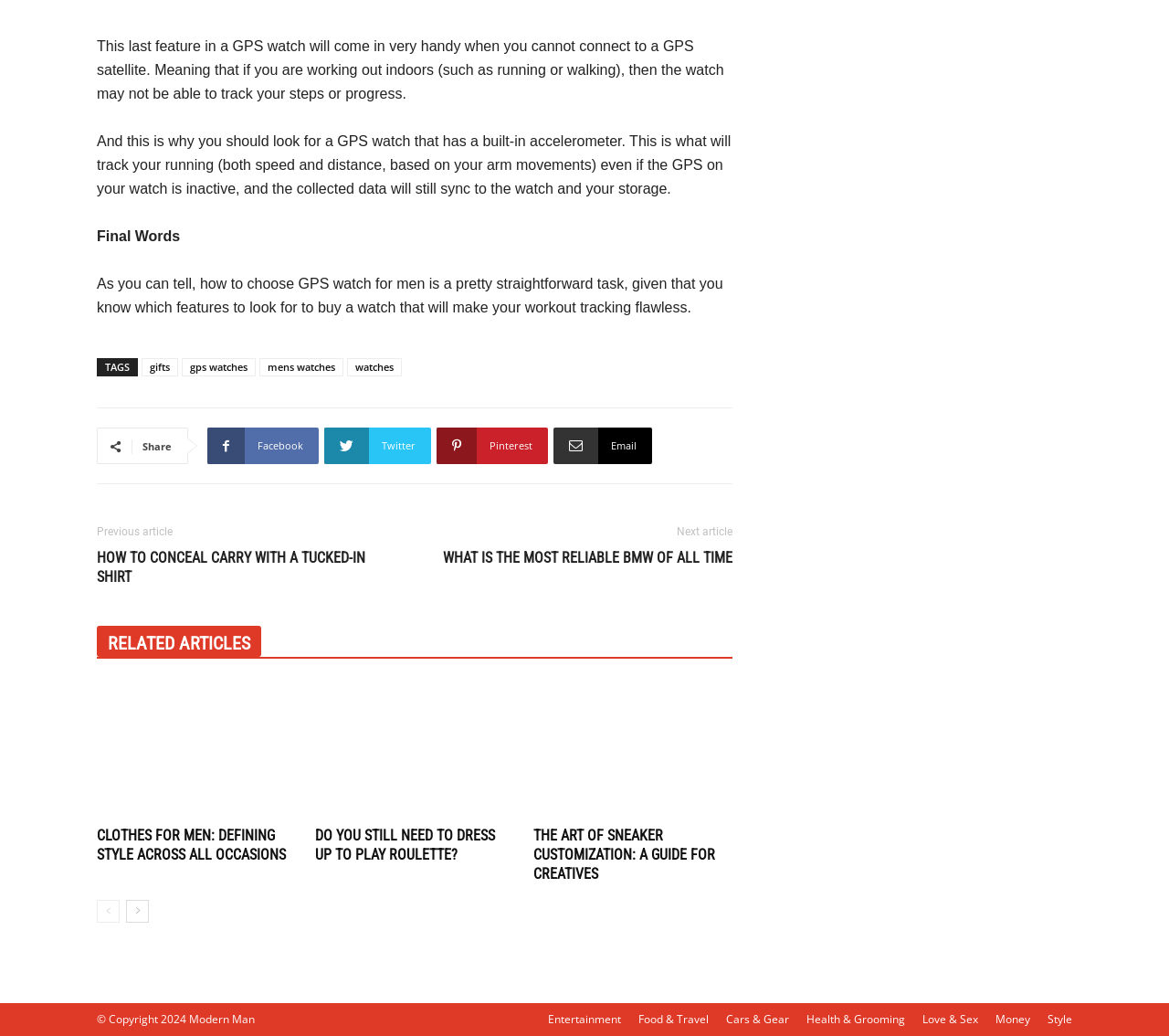Given the webpage screenshot, identify the bounding box of the UI element that matches this description: "gifts".

[0.121, 0.346, 0.152, 0.364]